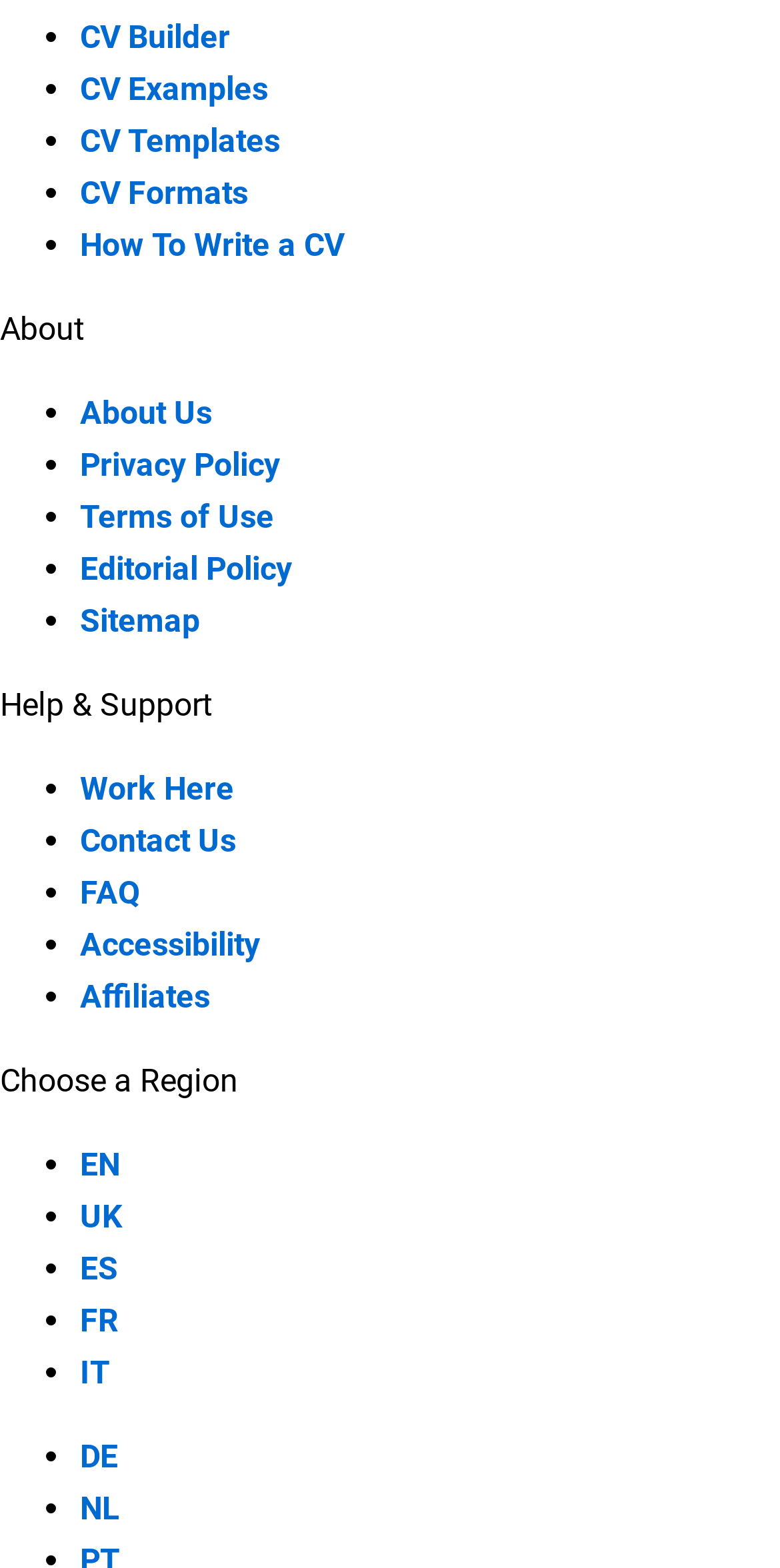Give the bounding box coordinates for the element described by: "Brass Has No Class!".

None